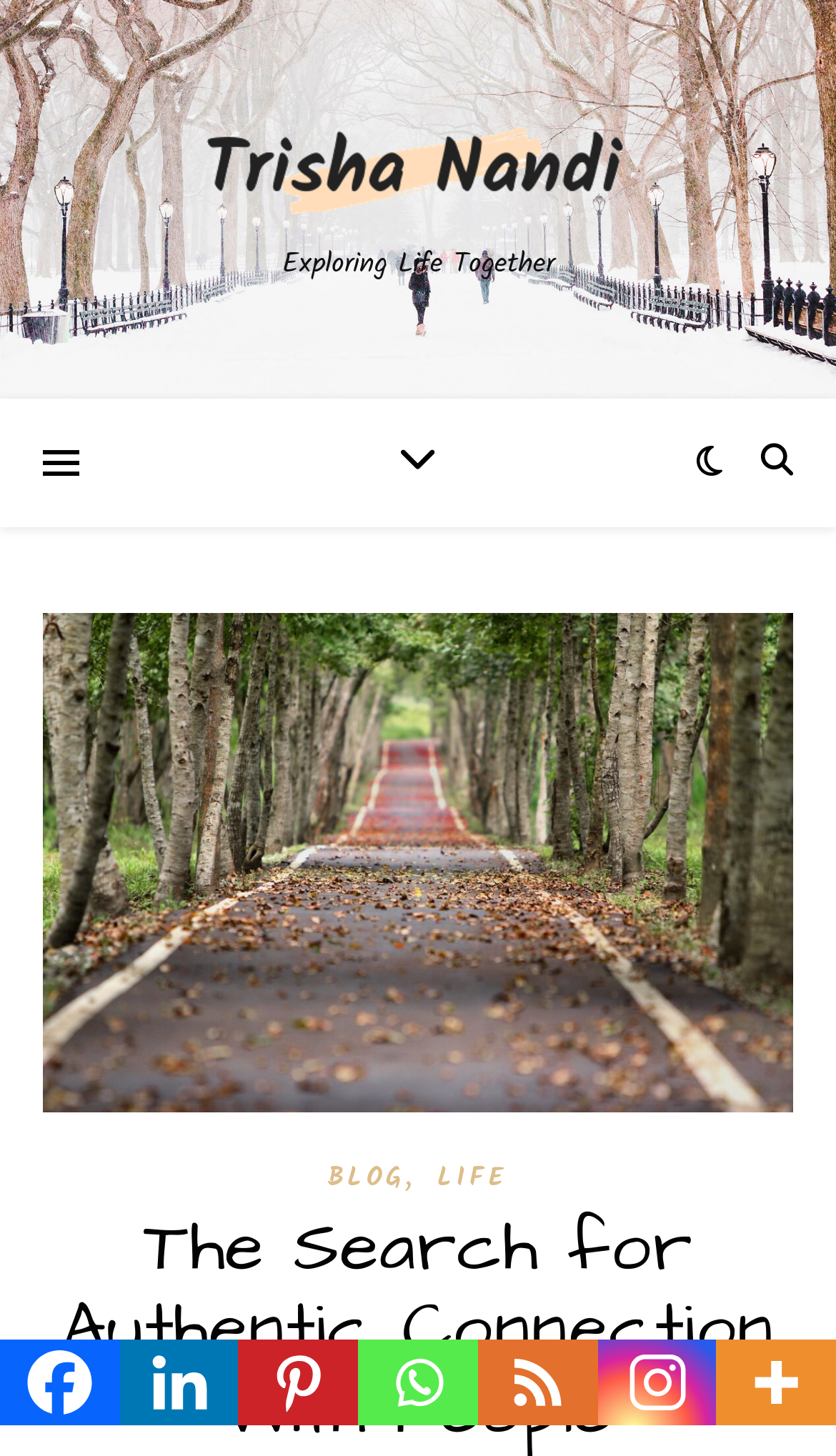Find the bounding box of the UI element described as follows: "Life".

[0.523, 0.792, 0.608, 0.828]